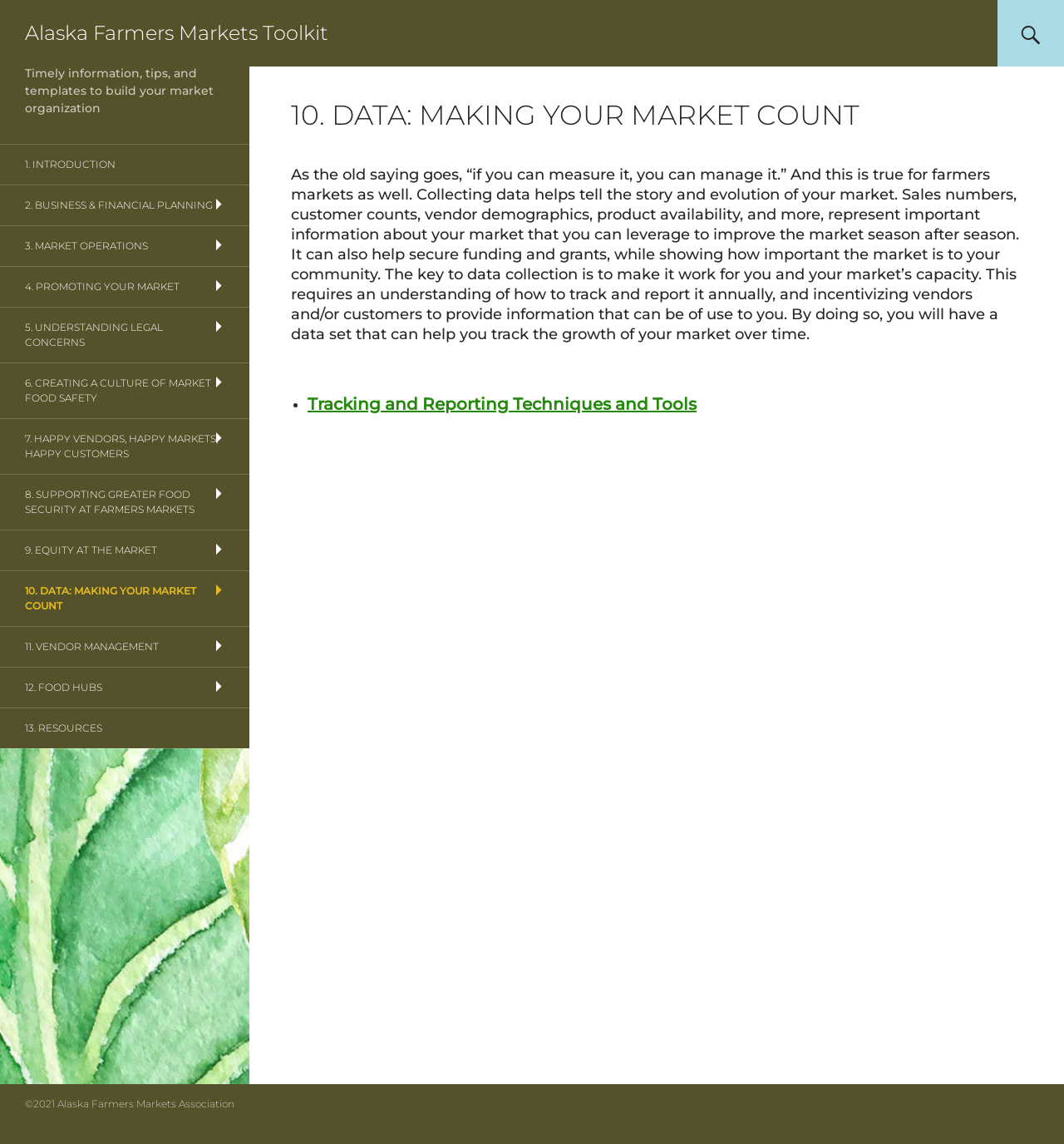Find the bounding box coordinates for the area you need to click to carry out the instruction: "go to Alaska Farmers Markets Toolkit". The coordinates should be four float numbers between 0 and 1, indicated as [left, top, right, bottom].

[0.023, 0.0, 0.309, 0.058]